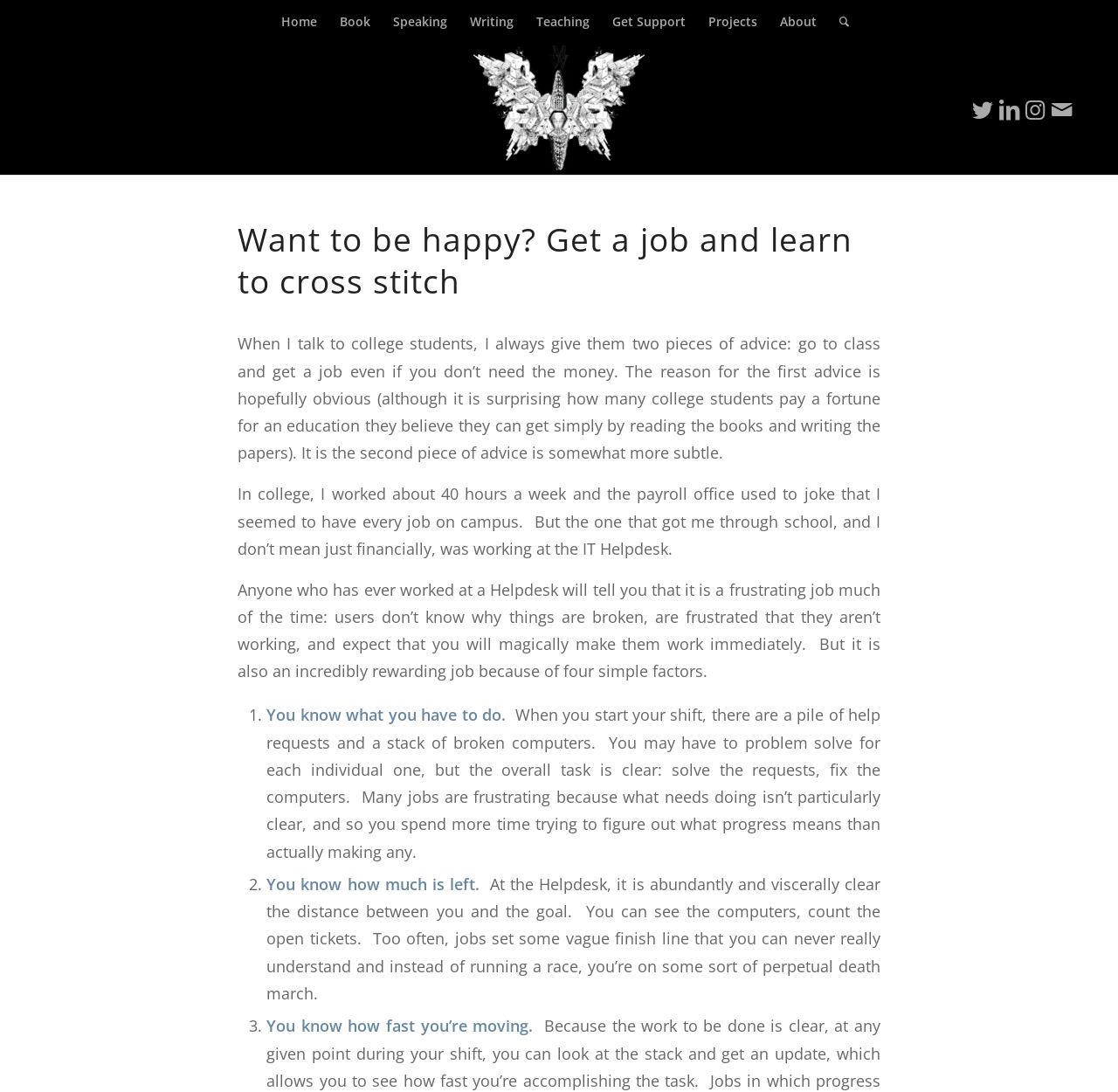Locate the bounding box coordinates of the region to be clicked to comply with the following instruction: "Click on Twitter link". The coordinates must be four float numbers between 0 and 1, in the form [left, top, right, bottom].

[0.867, 0.088, 0.891, 0.112]